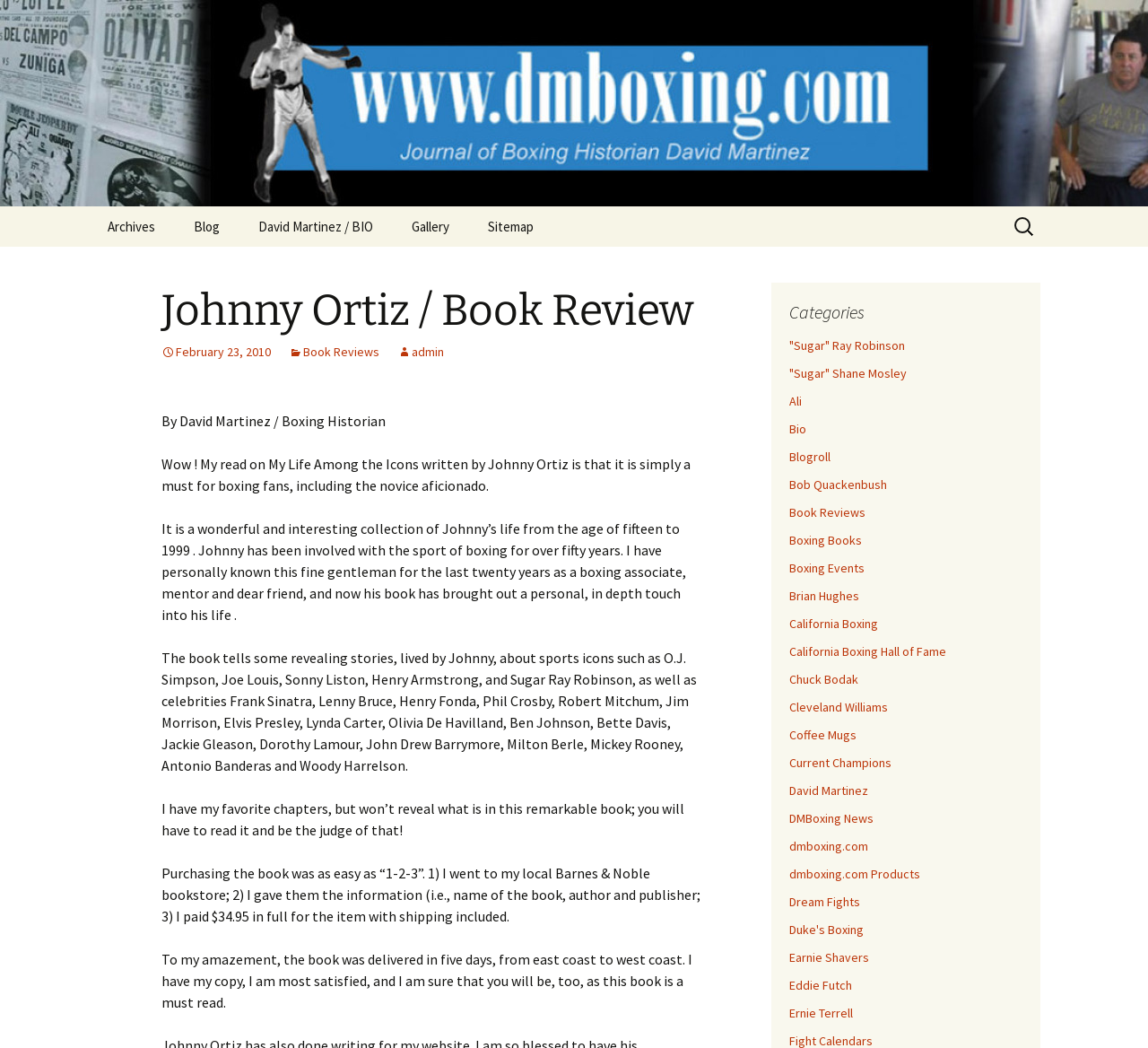Locate the bounding box coordinates of the element you need to click to accomplish the task described by this instruction: "Go to Archives".

[0.078, 0.197, 0.151, 0.235]